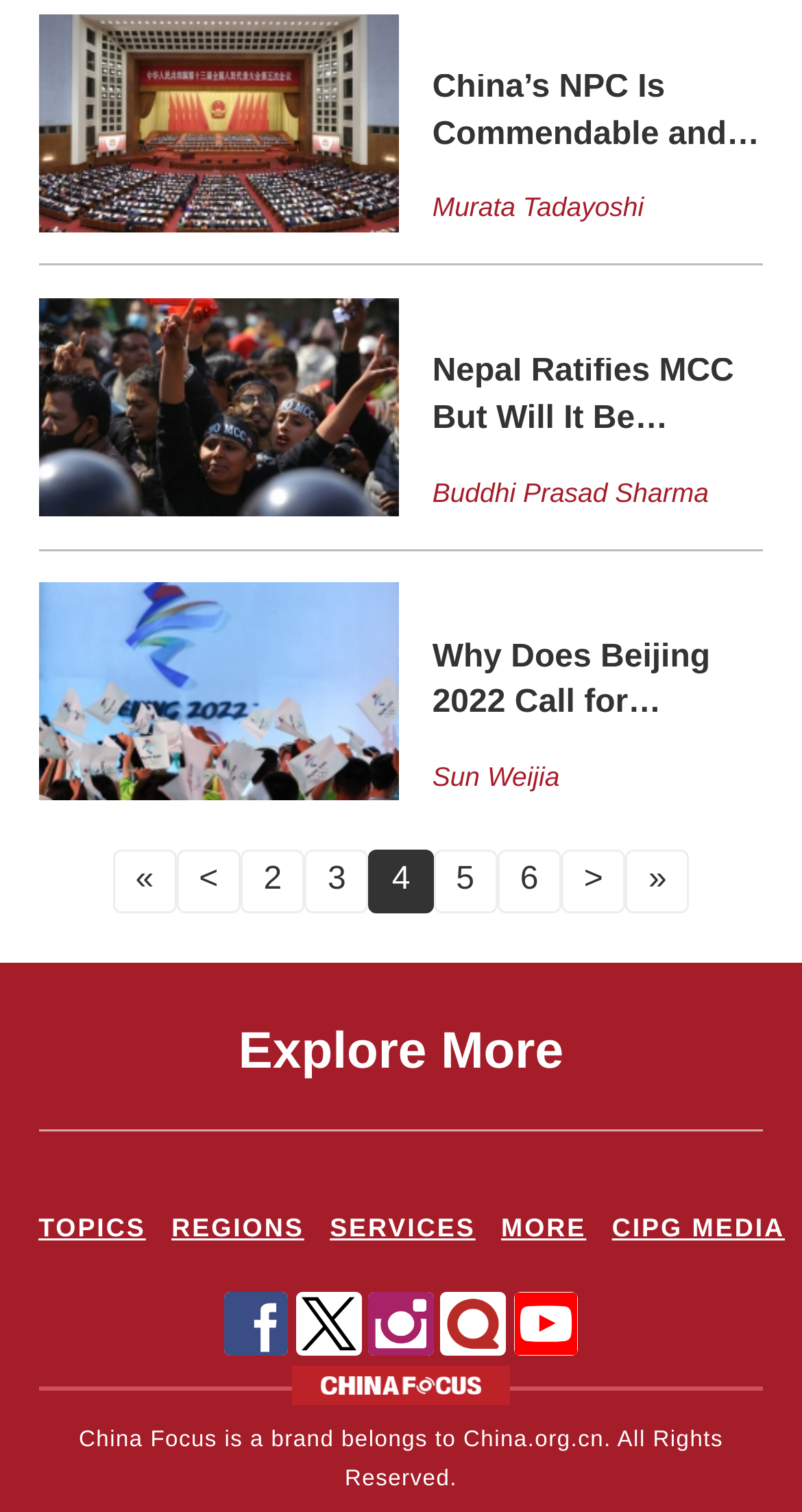What is the purpose of the buttons at the bottom of the page?
Answer the question with detailed information derived from the image.

I found the buttons at the bottom of the page by looking at the image elements with the descriptions 'Share to Facebook', 'Share to Twitter', 'Instagram', 'Share to Quora', and 'Share to Youtube'. These buttons are likely to be used for sharing content to social media platforms.